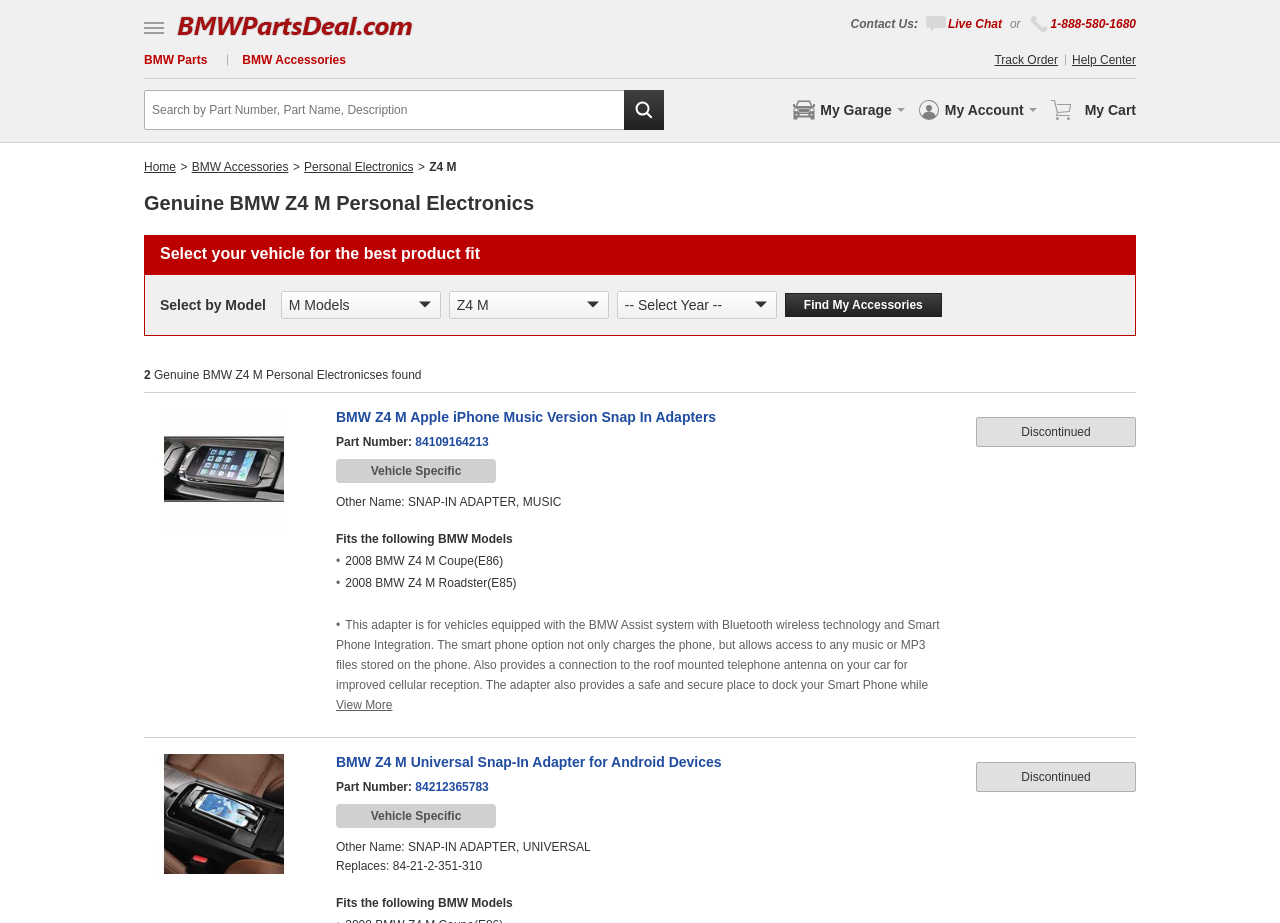Use the information in the screenshot to answer the question comprehensively: What type of products are sold on this website?

I inferred this by looking at the webpage's title, 'BMW Z4 M Personal Electronics', and the product listings on the page, which suggest that the website sells personal electronics specifically designed for BMW vehicles.